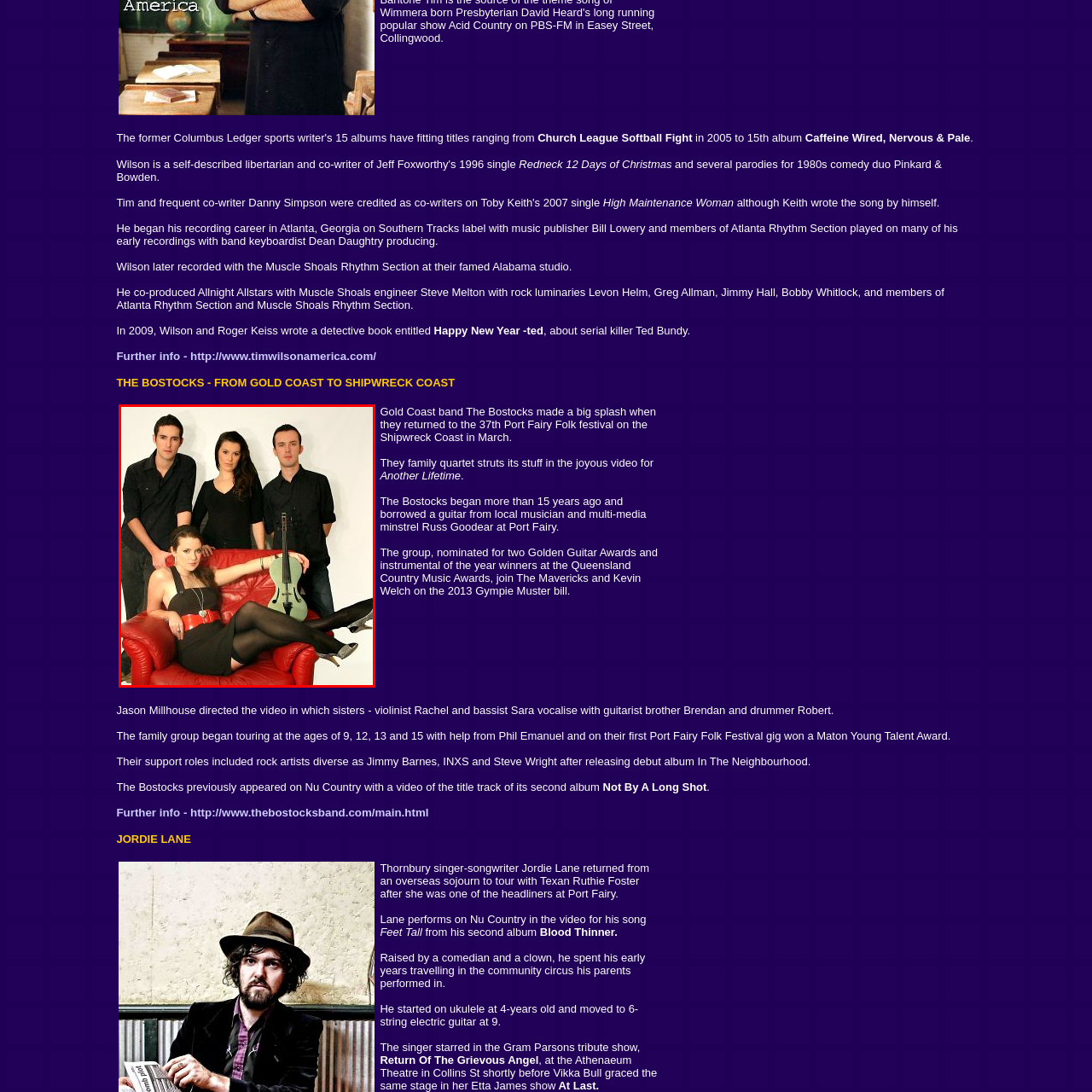What instrument is the woman holding?
Study the image within the red bounding box and deliver a detailed answer.

The woman in front poses confidently with one leg crossed over the other, wearing a black dress cinched at the waist with a bold red belt, and holding a green violin, which hints at their musical talent and connection to performance.